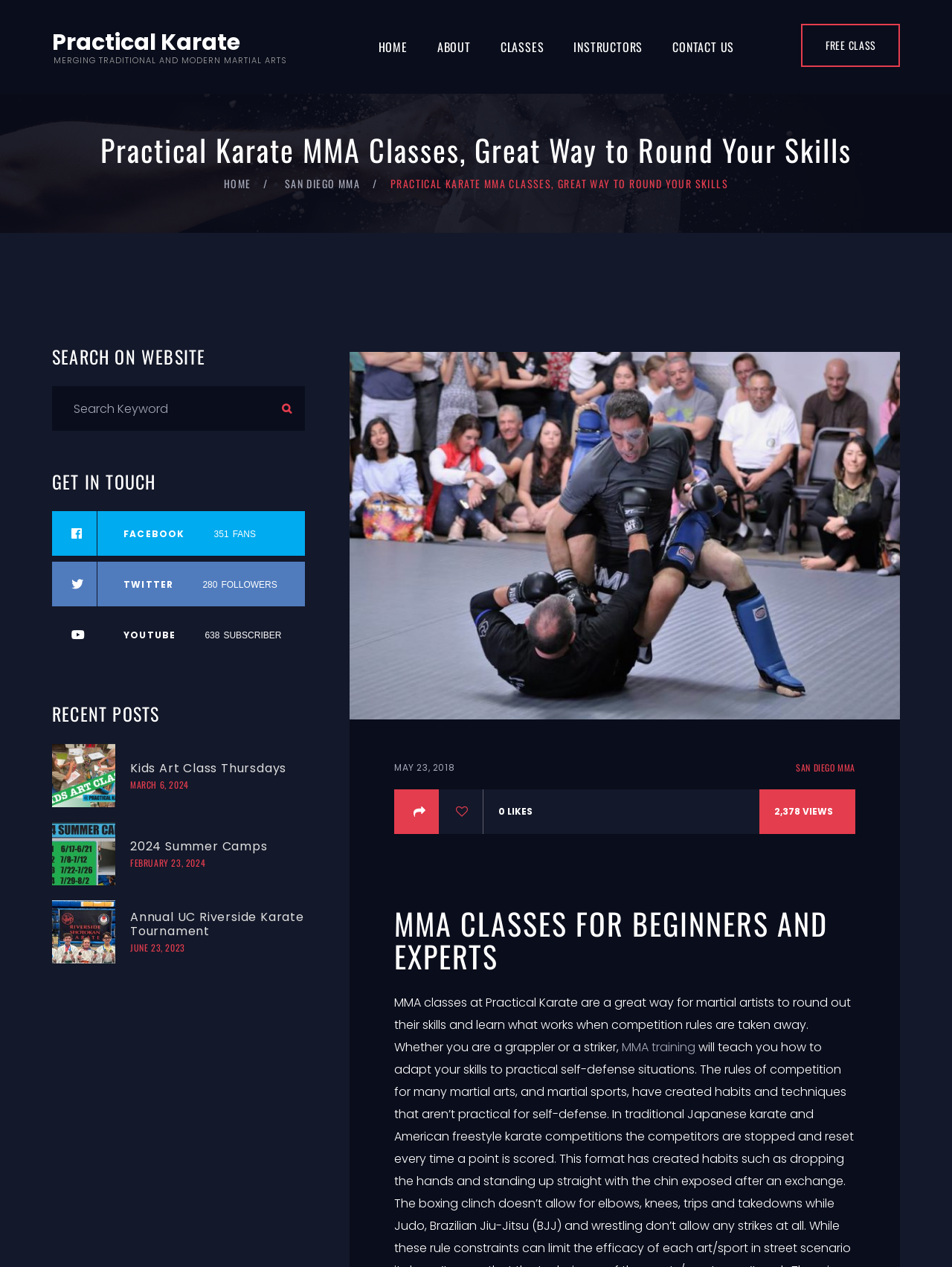Can you pinpoint the bounding box coordinates for the clickable element required for this instruction: "Click the 'HOME' link at the top"? The coordinates should be four float numbers between 0 and 1, i.e., [left, top, right, bottom].

[0.397, 0.0, 0.428, 0.074]